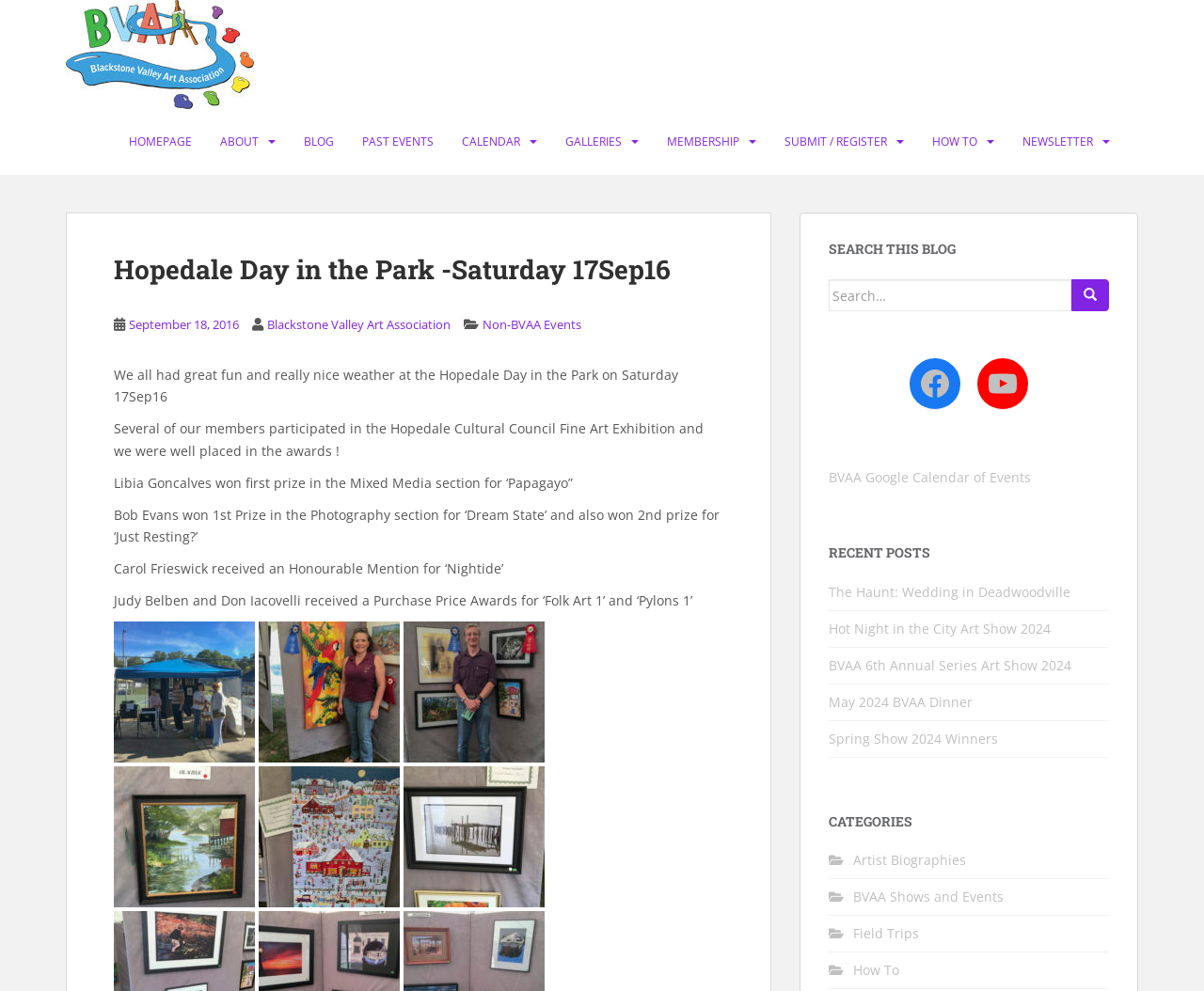What is the purpose of the search box on the webpage?
Relying on the image, give a concise answer in one word or a brief phrase.

To search the blog